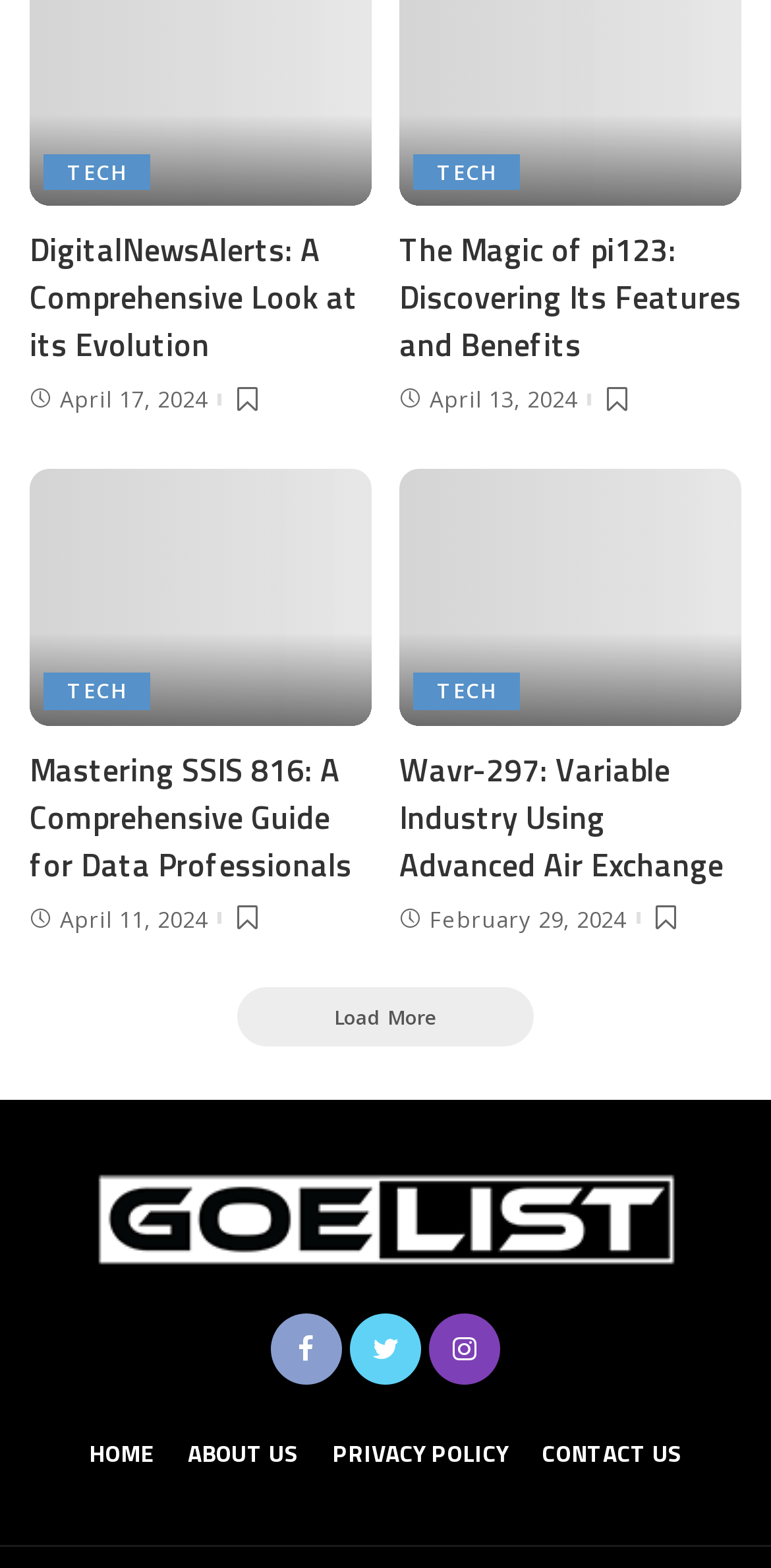Could you locate the bounding box coordinates for the section that should be clicked to accomplish this task: "Go to the 'HOME' page".

[0.097, 0.915, 0.218, 0.941]